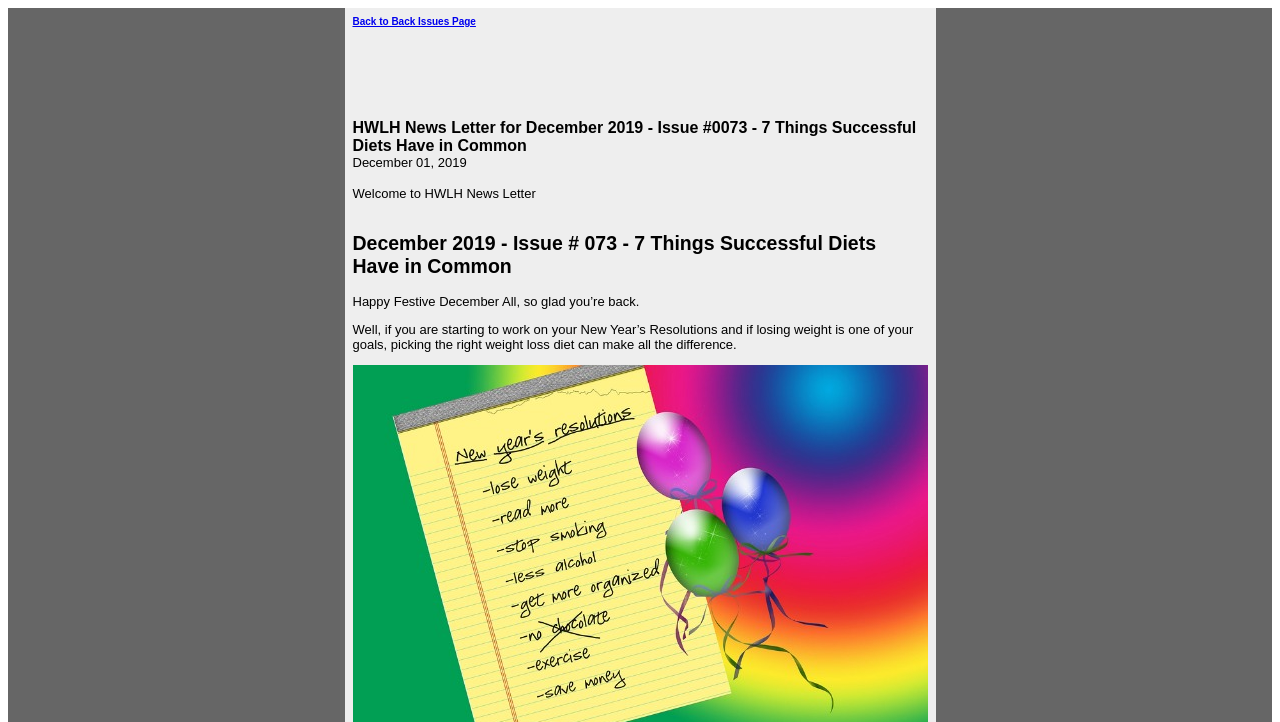What is the date of this newsletter?
Answer the question based on the image using a single word or a brief phrase.

December 01, 2019